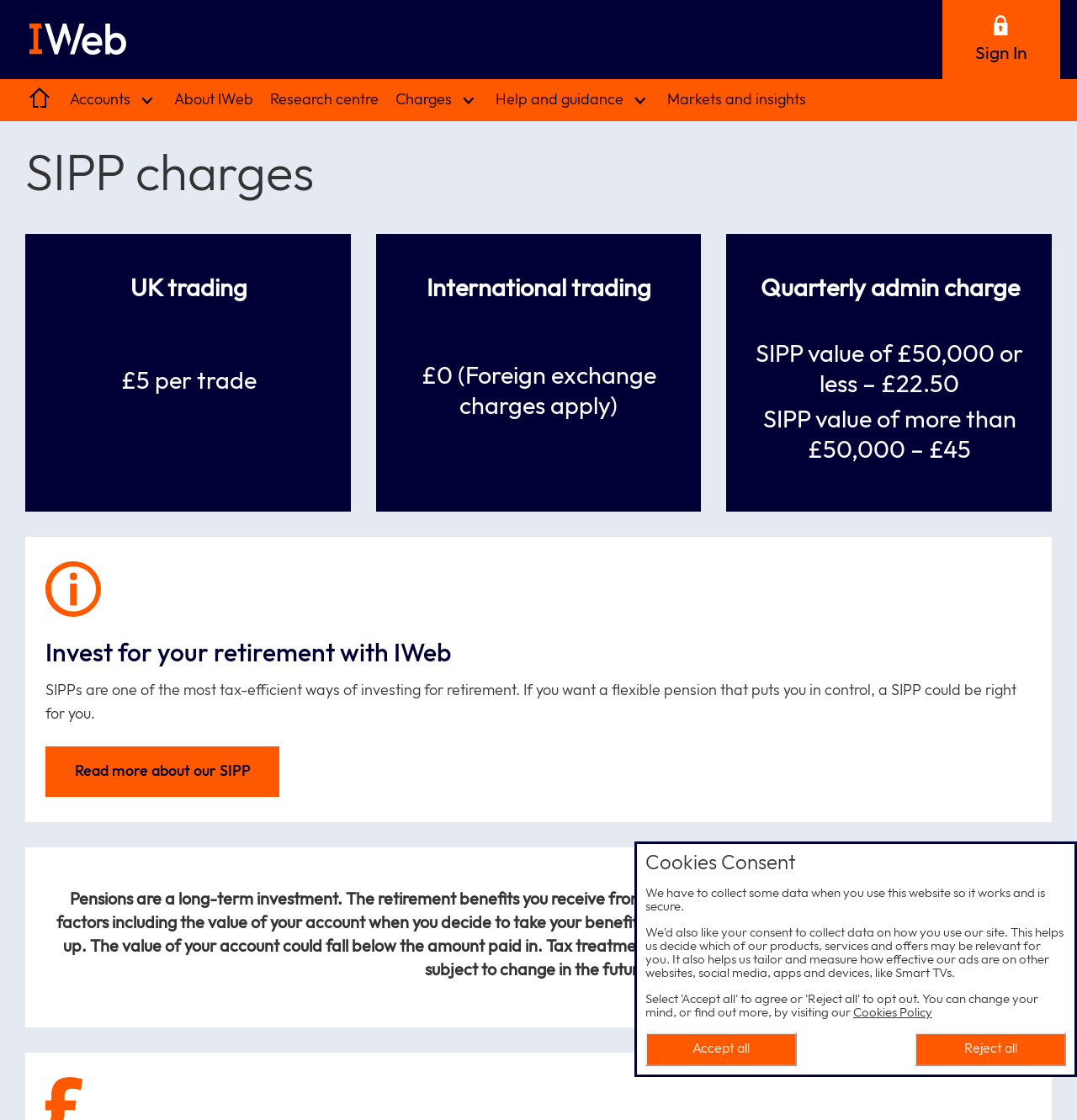What is the foreign exchange charge for international trading?
Analyze the image and provide a thorough answer to the question.

I found the answer by looking at the section that lists the charges for SIPP accounts. Under the 'International trading' category, it says that the commission rate is £0, but foreign exchange charges apply.